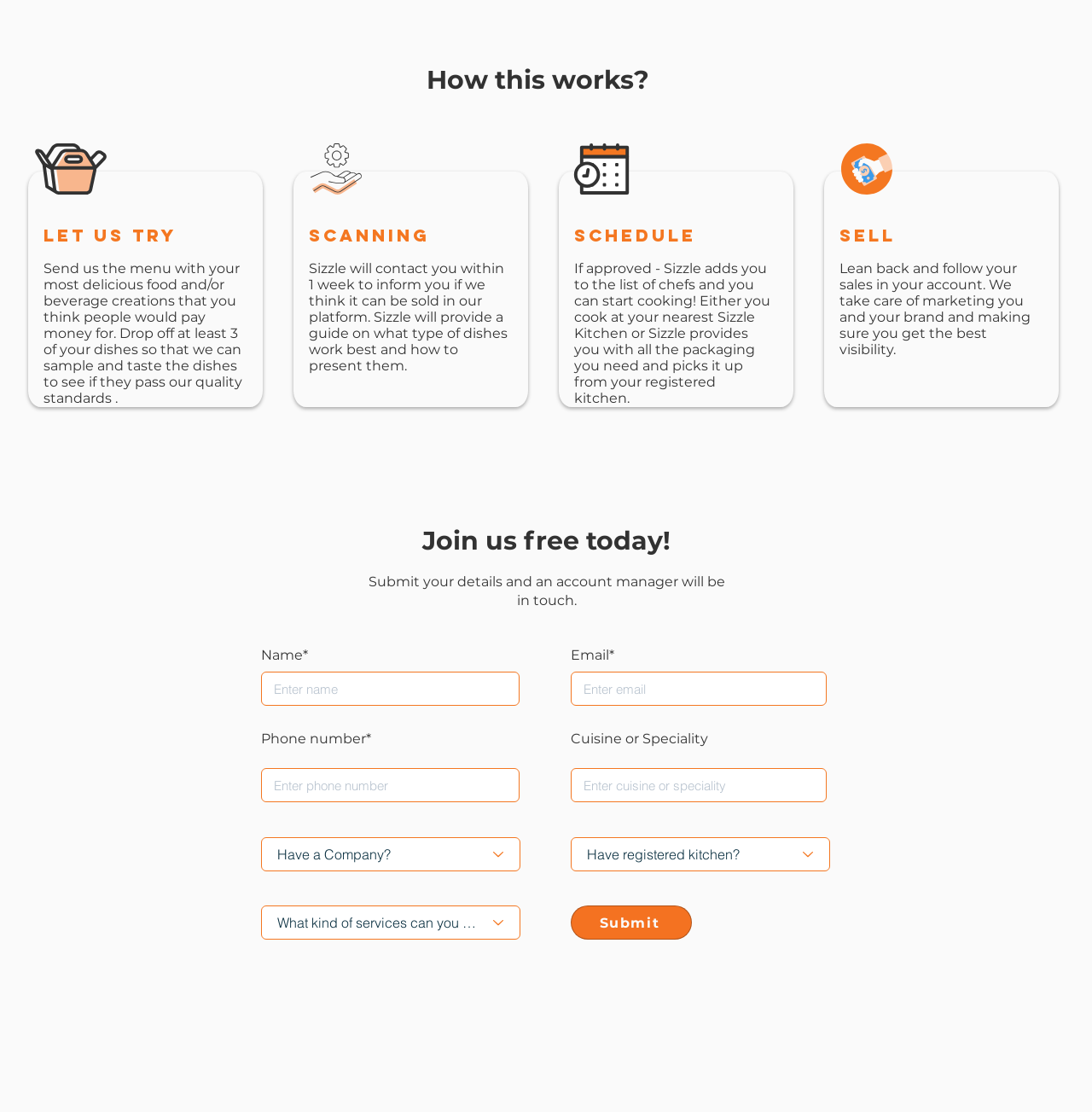Extract the bounding box coordinates of the UI element described by: "aria-label="Enter email" name="enter-email" placeholder="Enter email"". The coordinates should include four float numbers ranging from 0 to 1, e.g., [left, top, right, bottom].

[0.523, 0.604, 0.757, 0.635]